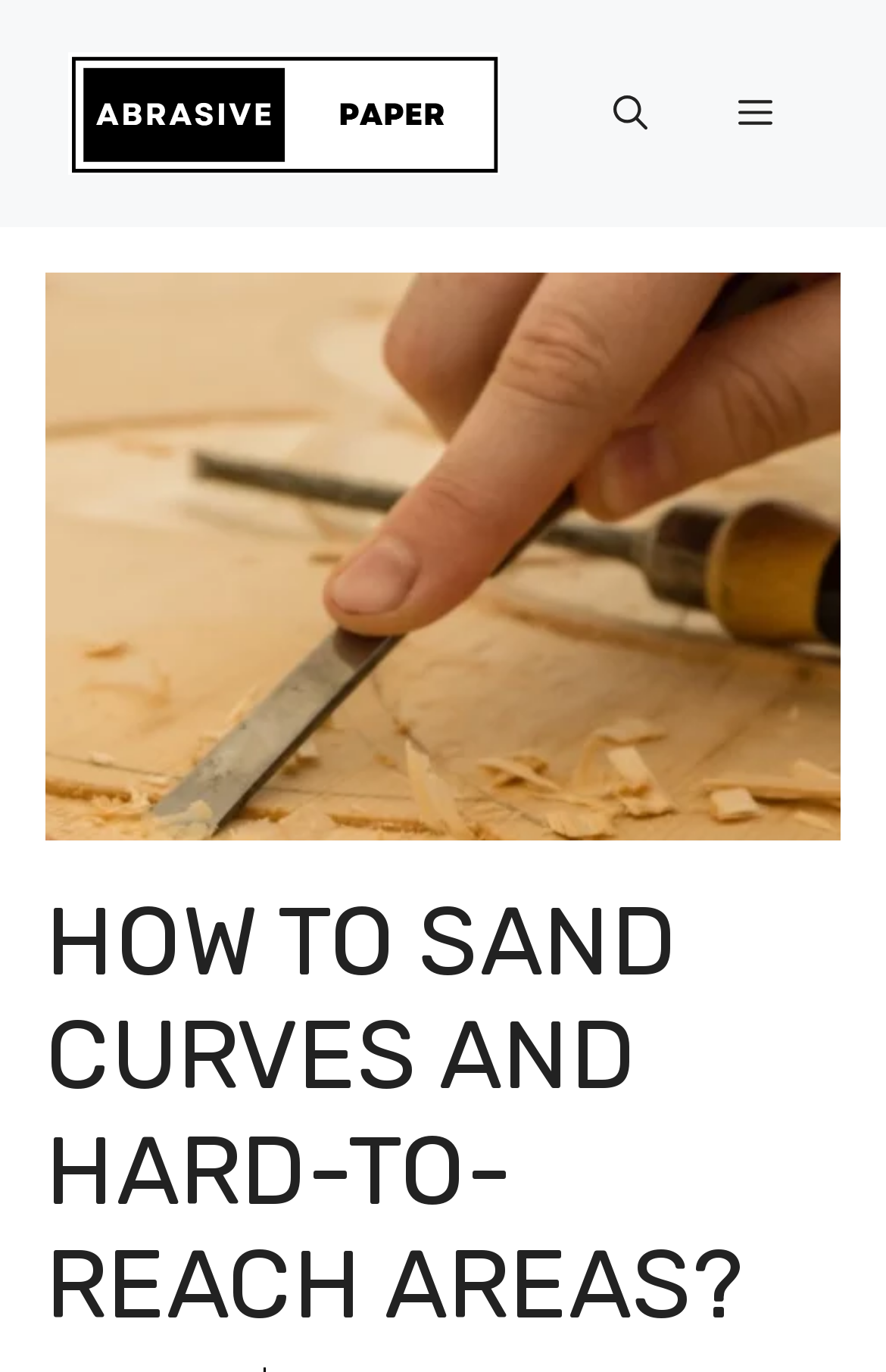Find the bounding box coordinates of the UI element according to this description: "alt="abrasive-paper.com"".

[0.077, 0.064, 0.564, 0.097]